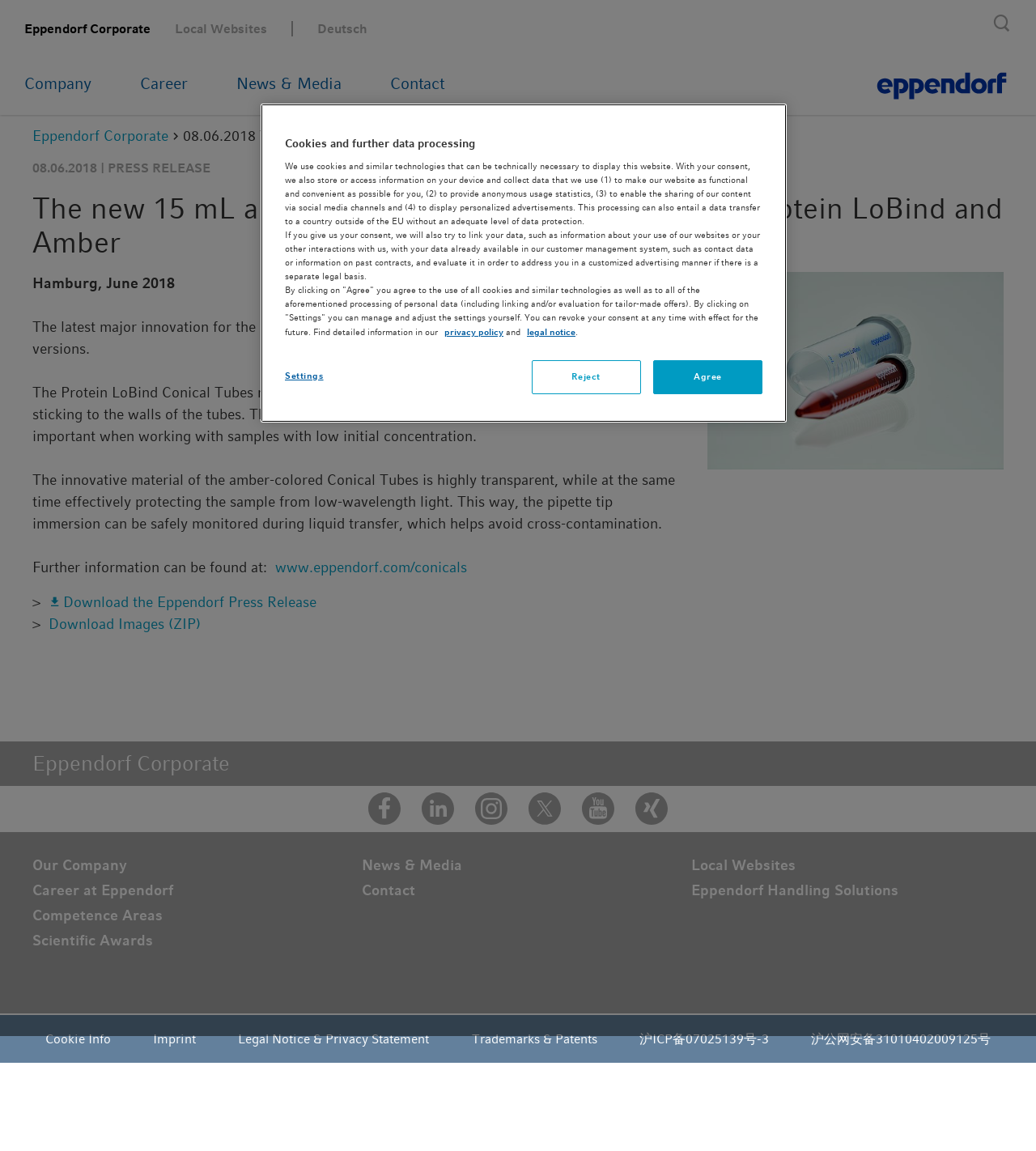Locate the bounding box coordinates of the element that needs to be clicked to carry out the instruction: "Download the Eppendorf Press Release". The coordinates should be given as four float numbers ranging from 0 to 1, i.e., [left, top, right, bottom].

[0.047, 0.515, 0.306, 0.531]